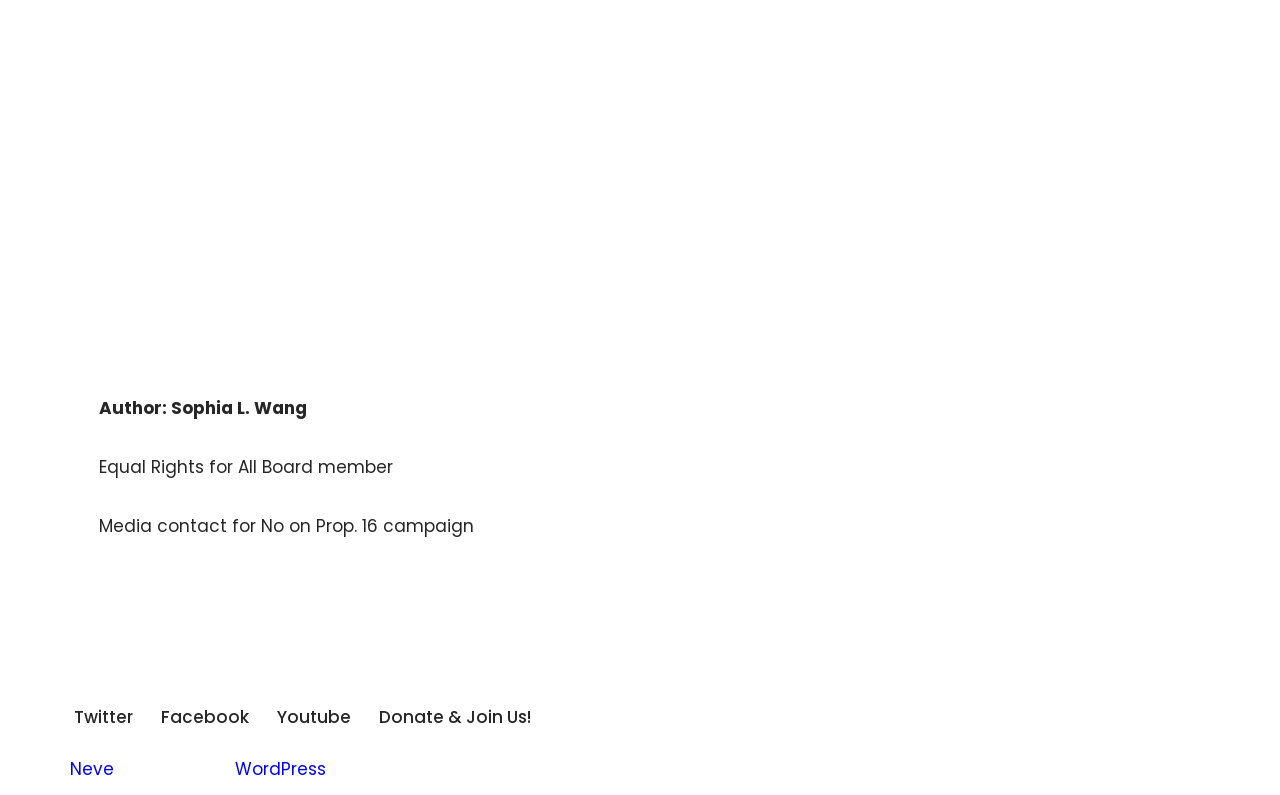Who is the author mentioned on the webpage?
Examine the image and give a concise answer in one word or a short phrase.

Sophia L. Wang